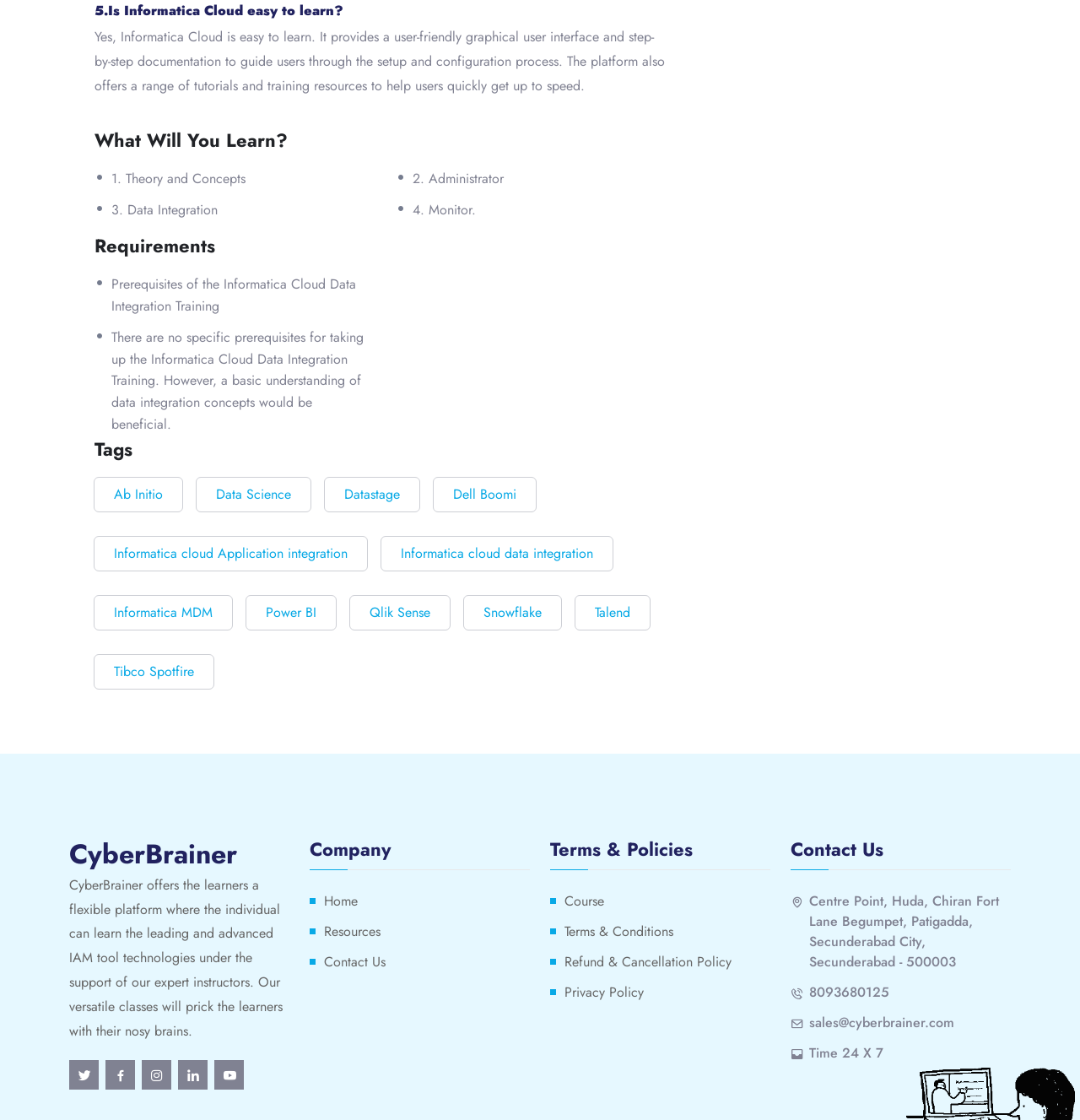Please identify the coordinates of the bounding box for the clickable region that will accomplish this instruction: "Click on the 'CyberBrainer' link".

[0.064, 0.749, 0.268, 0.778]